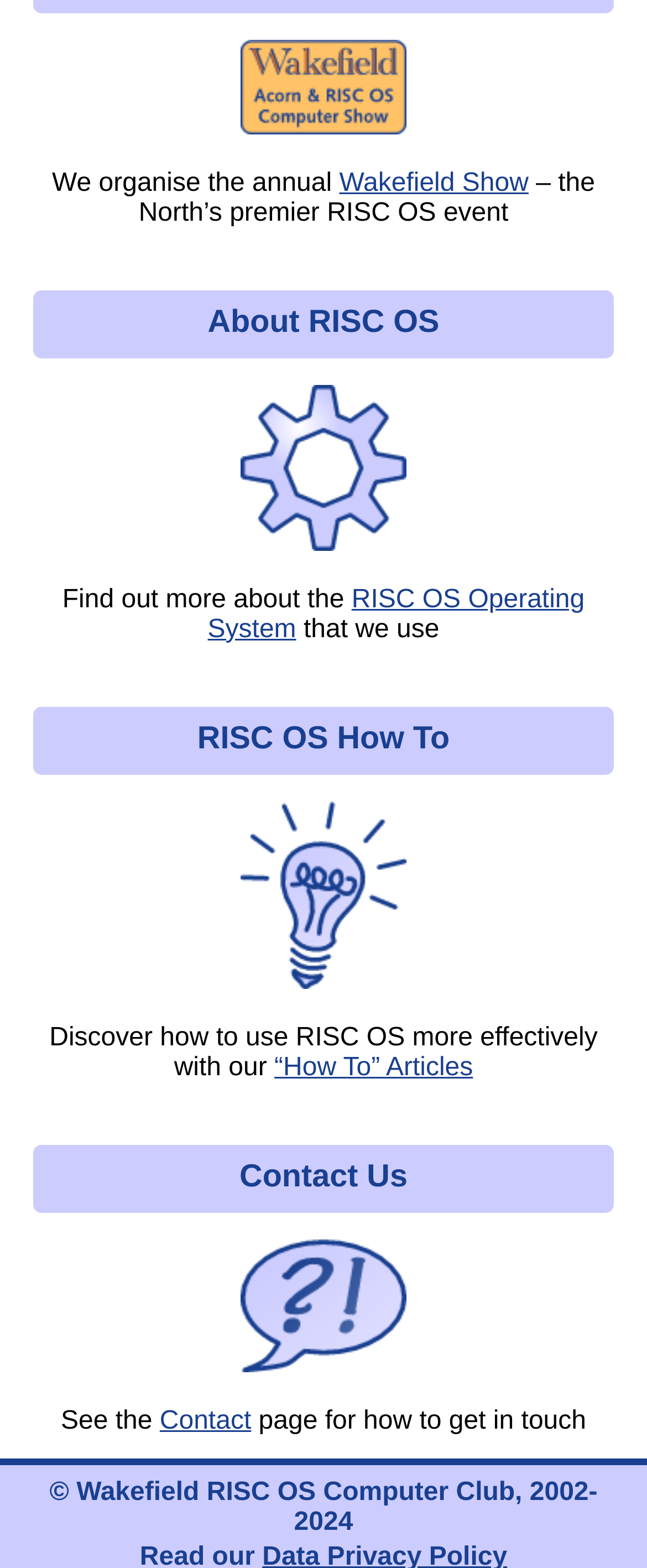Identify the bounding box coordinates of the section that should be clicked to achieve the task described: "Discover Ideas for RISC OS".

[0.372, 0.617, 0.628, 0.635]